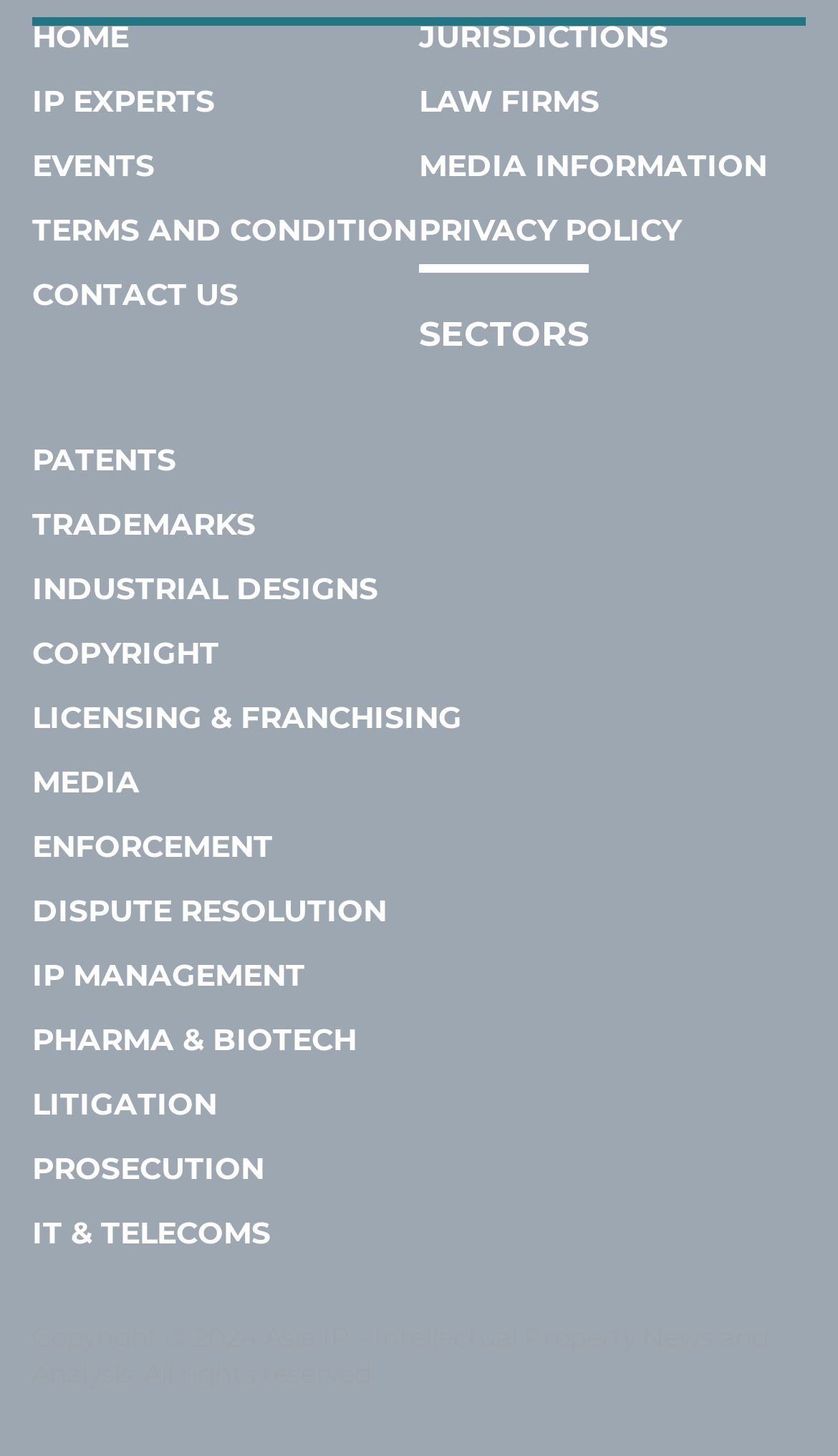Refer to the image and provide an in-depth answer to the question:
What is the last link on the bottom right?

The last link on the bottom right is 'CONTACT US' because its bounding box coordinates [0.038, 0.188, 0.285, 0.215] indicate it is located at the bottom right corner of the webpage.